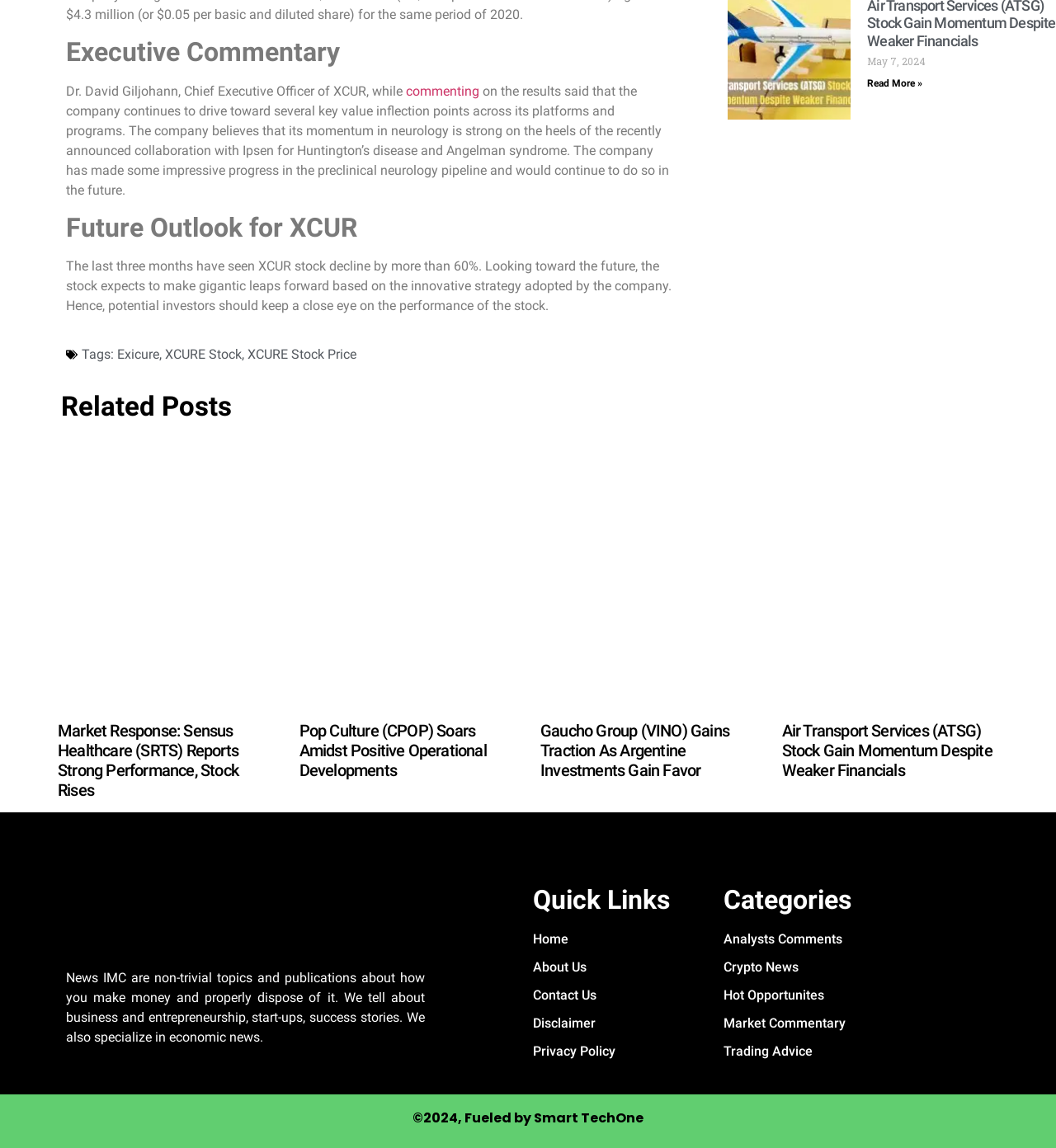Find the bounding box coordinates of the element to click in order to complete the given instruction: "Go to Home page."

[0.504, 0.809, 0.654, 0.827]